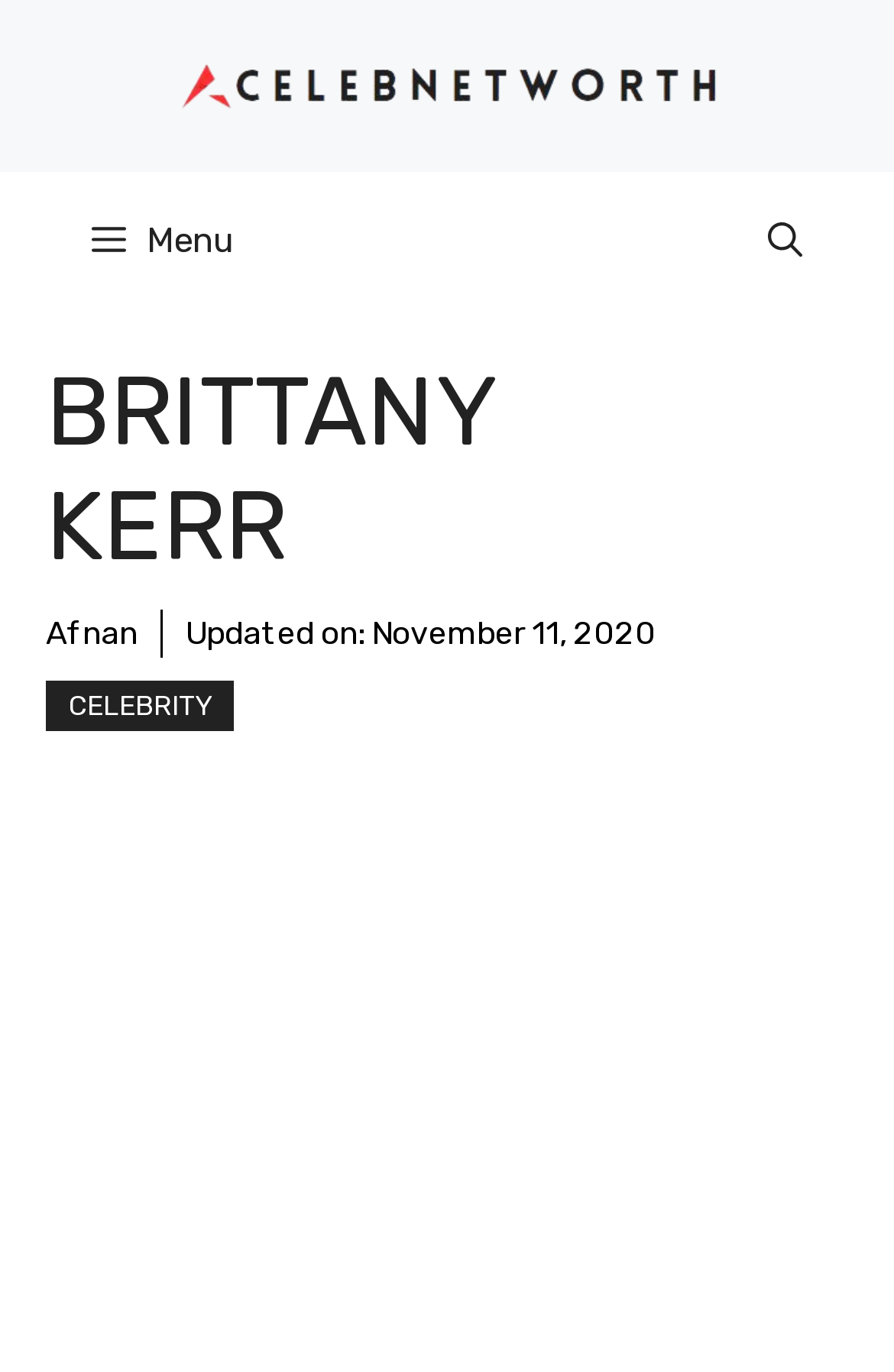What is the name of the website?
Look at the image and answer with only one word or phrase.

Celebnetworth.net